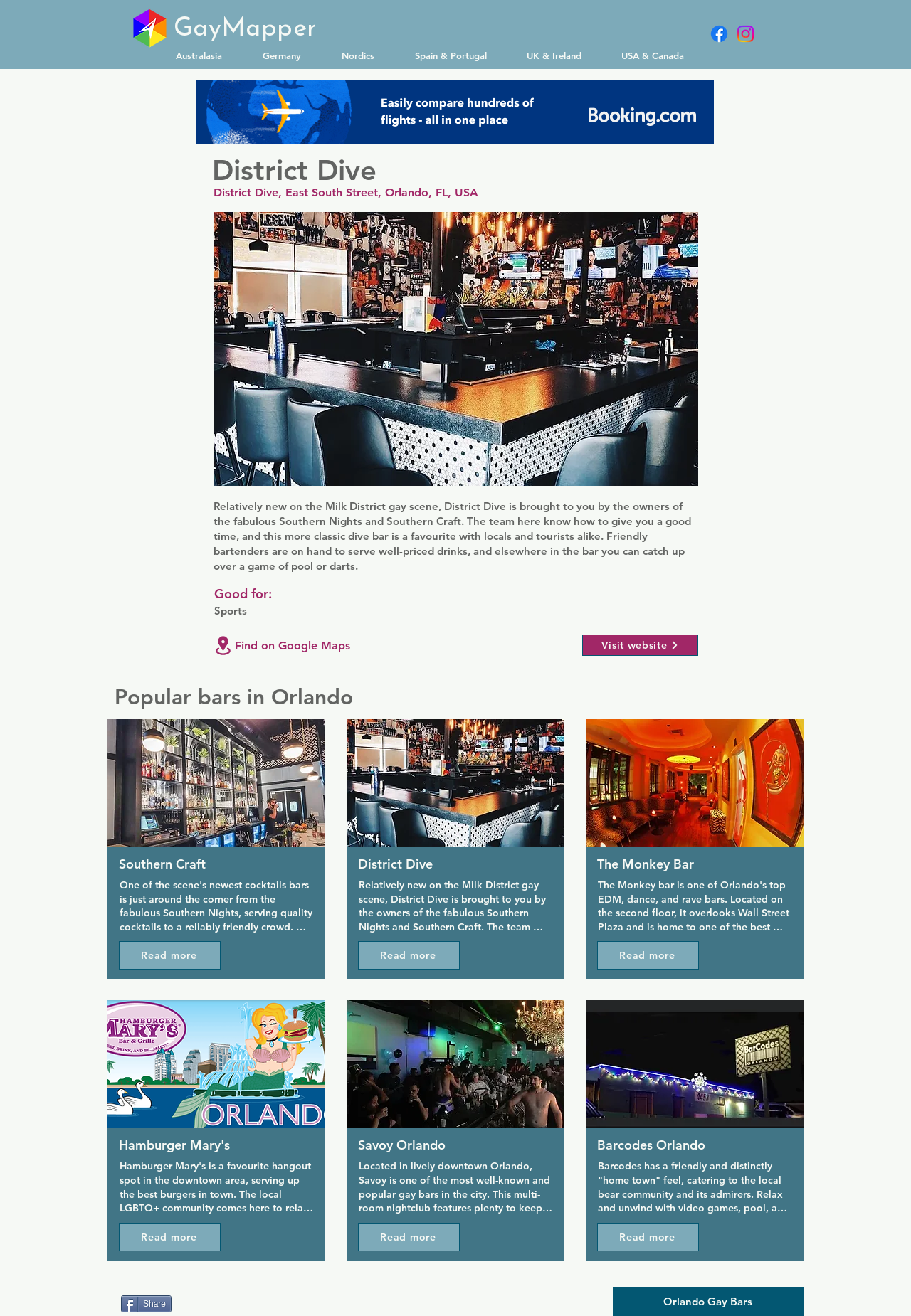Please analyze the image and give a detailed answer to the question:
What can you do at District Dive?

According to the static text, 'Friendly bartenders are on hand to serve well-priced drinks, and elsewhere in the bar you can catch up over a game of pool or darts'.